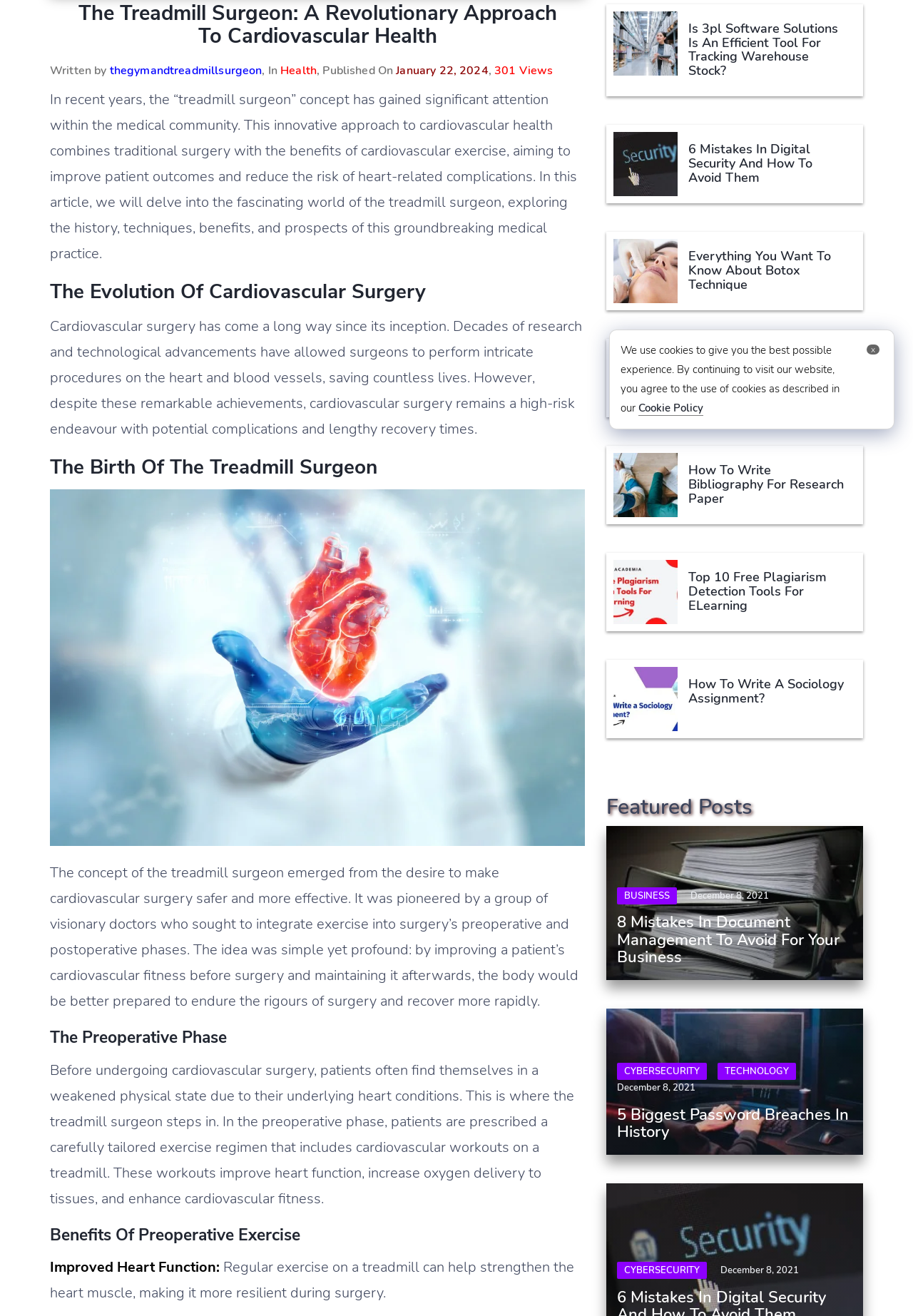Determine the bounding box coordinates of the UI element described by: "Cybersecurity".

[0.676, 0.959, 0.774, 0.972]